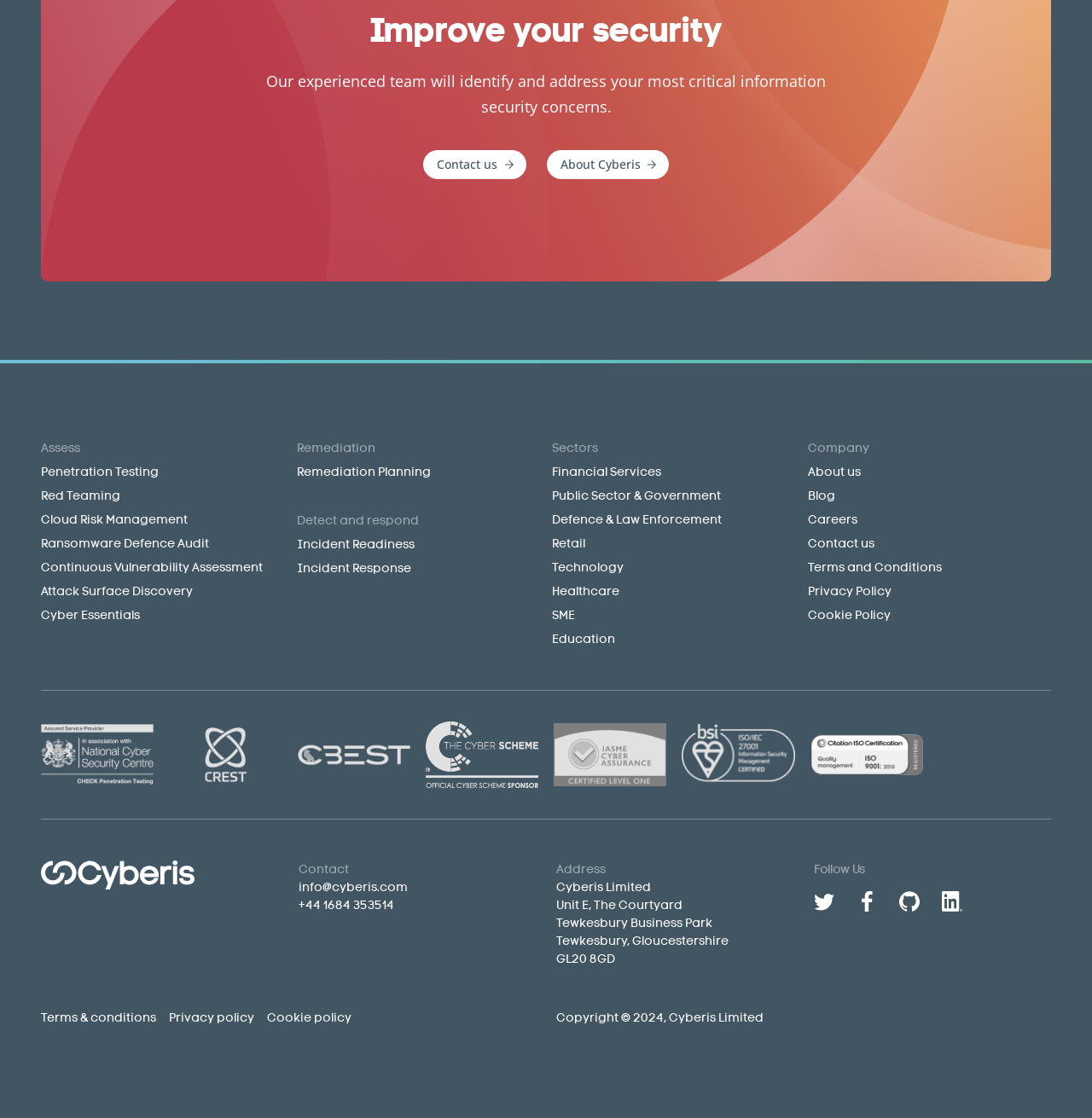What is the phone number for contact?
Look at the image and respond with a one-word or short phrase answer.

+44 1684 353514